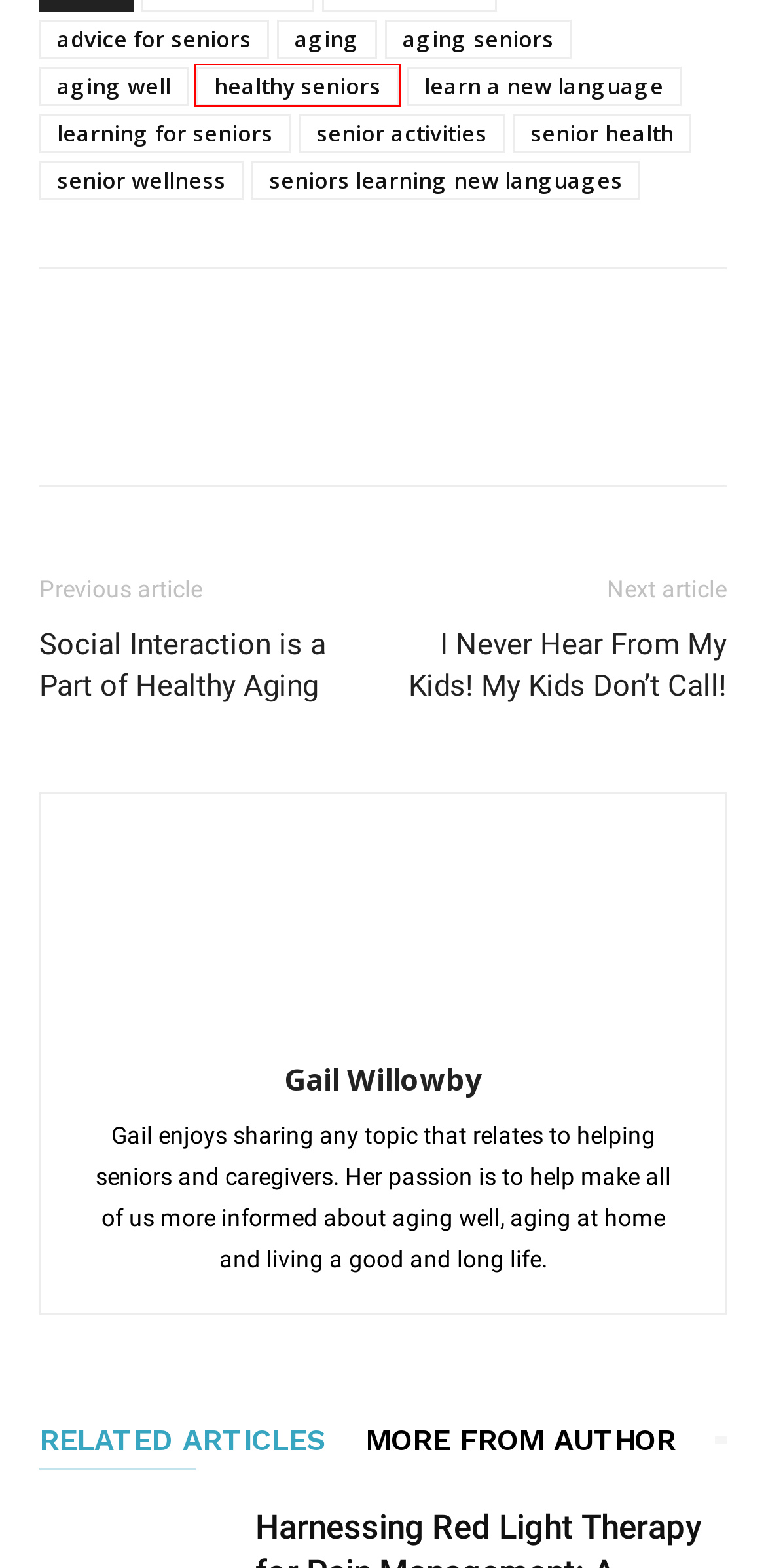Using the screenshot of a webpage with a red bounding box, pick the webpage description that most accurately represents the new webpage after the element inside the red box is clicked. Here are the candidates:
A. SLM | I Never Hear From My Kids! My Kids Don't Call!
B. learning for seniors Archives | Seniors Lifestyle Magazine
C. healthy seniors Archives | Seniors Lifestyle Magazine
D. aging seniors Archives | Seniors Lifestyle Magazine
E. SLM | Social Interaction is a Part of Healthy Aging
F. advice for seniors Archives | Seniors Lifestyle Magazine
G. learn a new language Archives | Seniors Lifestyle Magazine
H. aging well Archives | Seniors Lifestyle Magazine

C